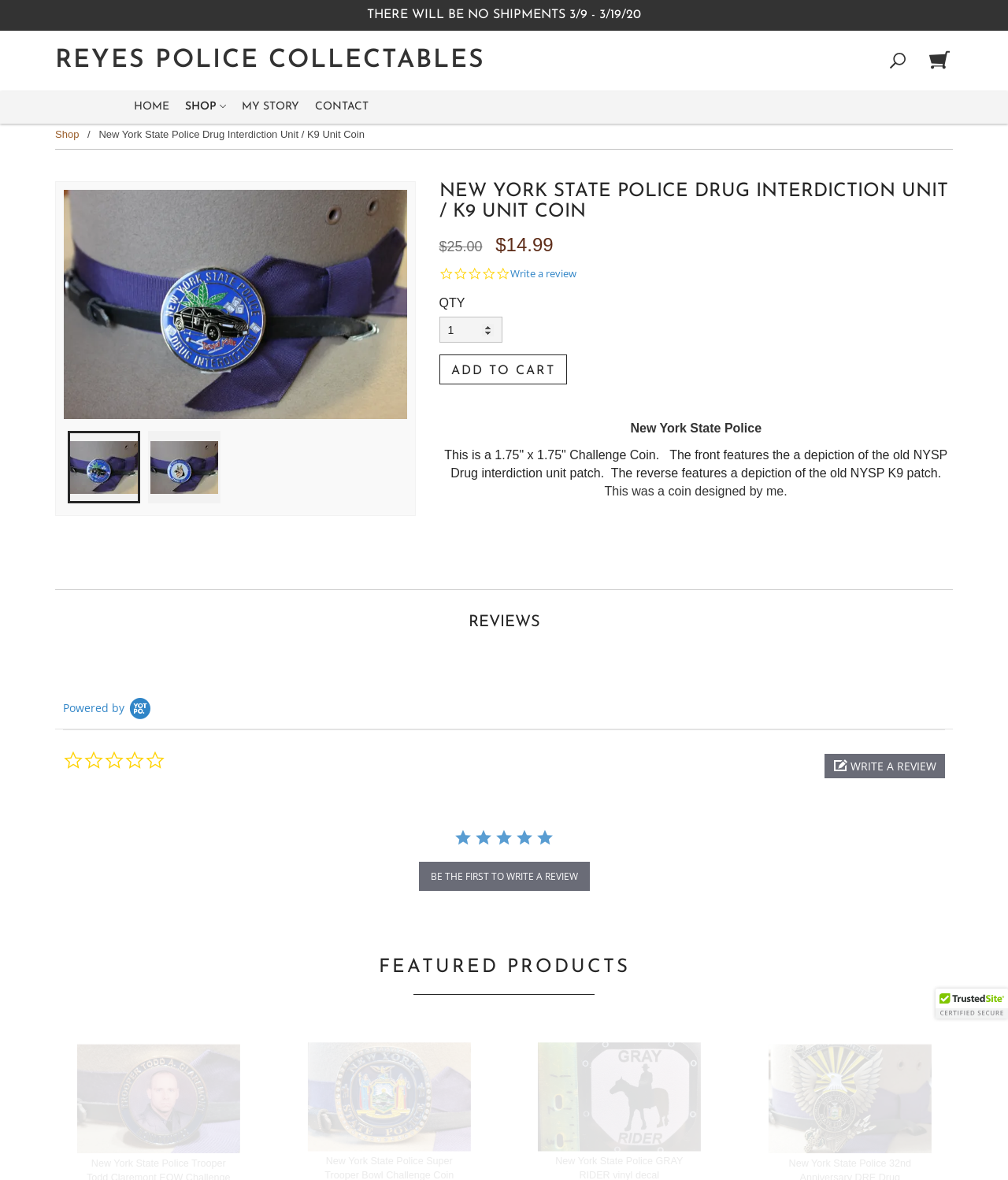What is the size of the challenge coin?
Look at the image and respond with a one-word or short phrase answer.

1.75" x 1.75"